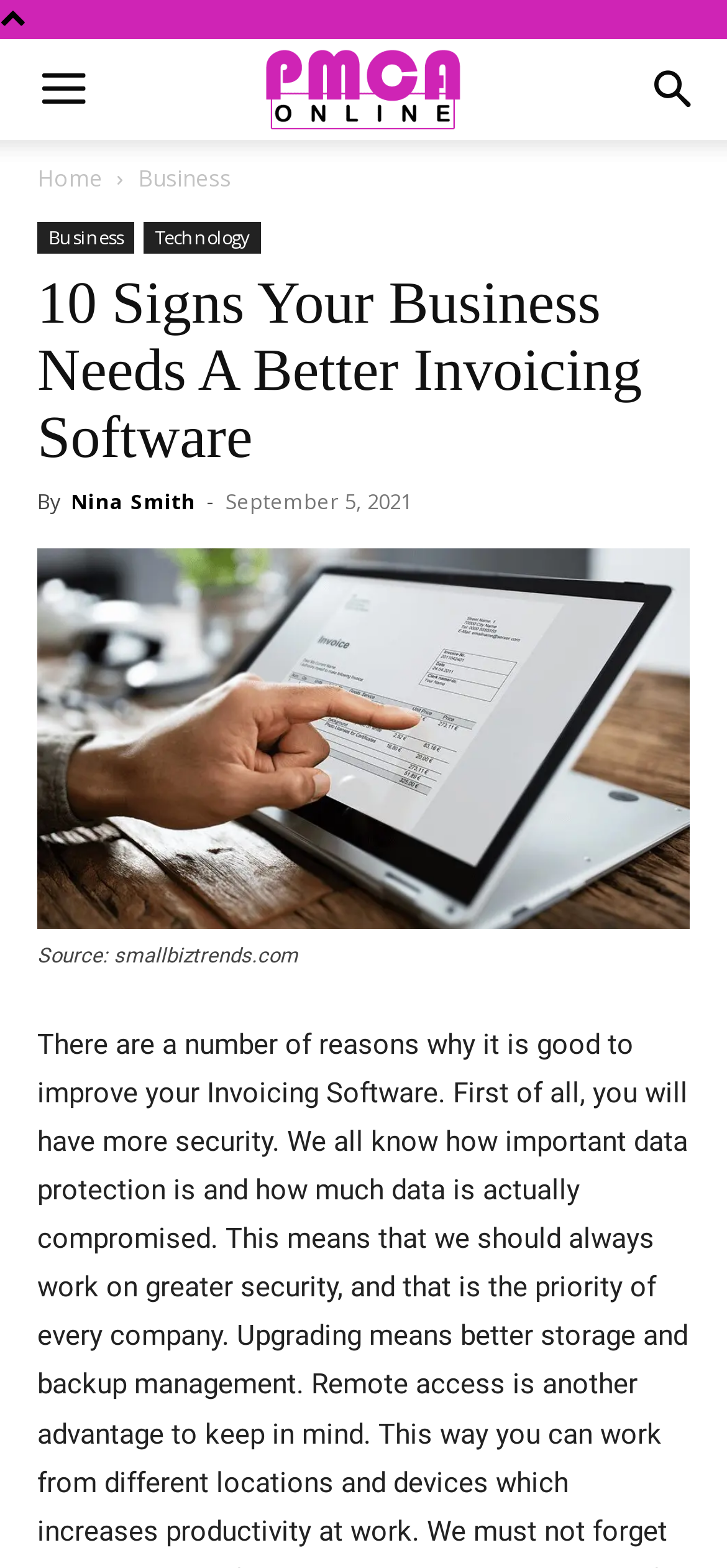Who is the author of the article?
Please use the visual content to give a single word or phrase answer.

Nina Smith